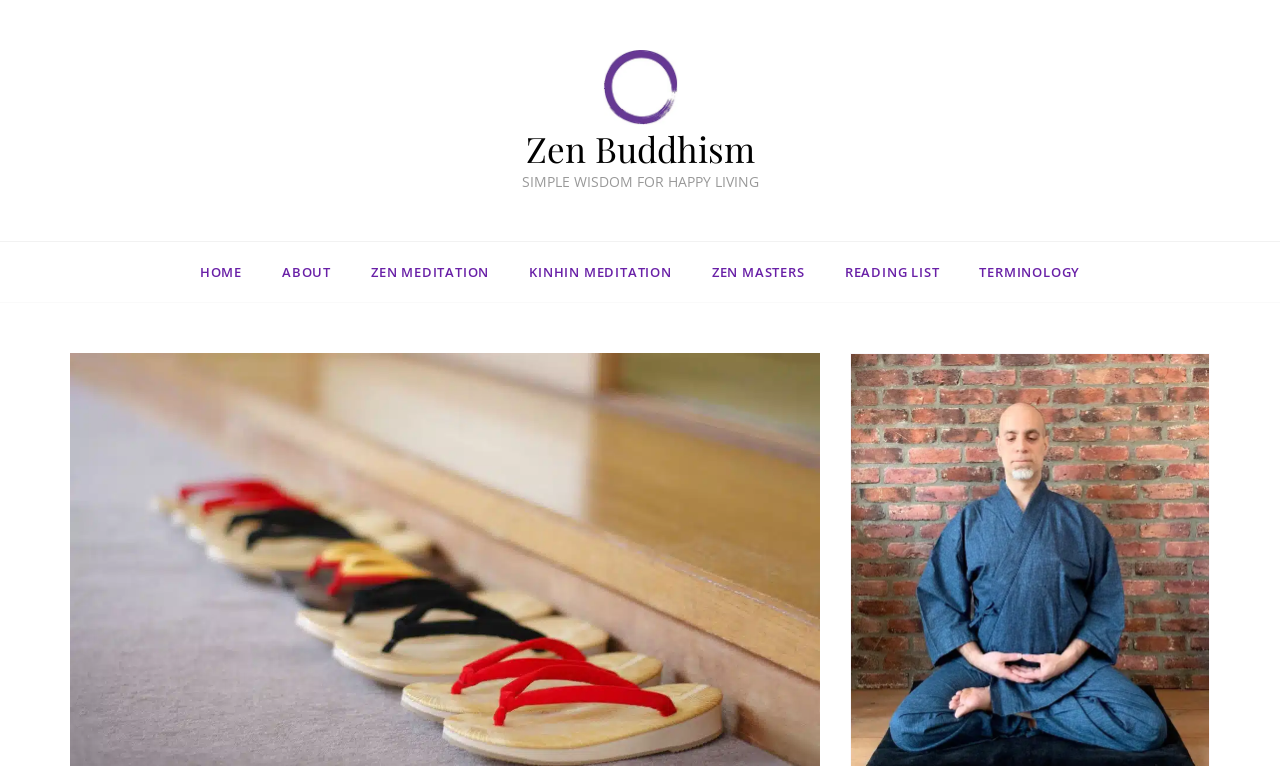Please determine the bounding box coordinates of the element's region to click for the following instruction: "read about Zen Masters".

[0.541, 0.316, 0.644, 0.394]